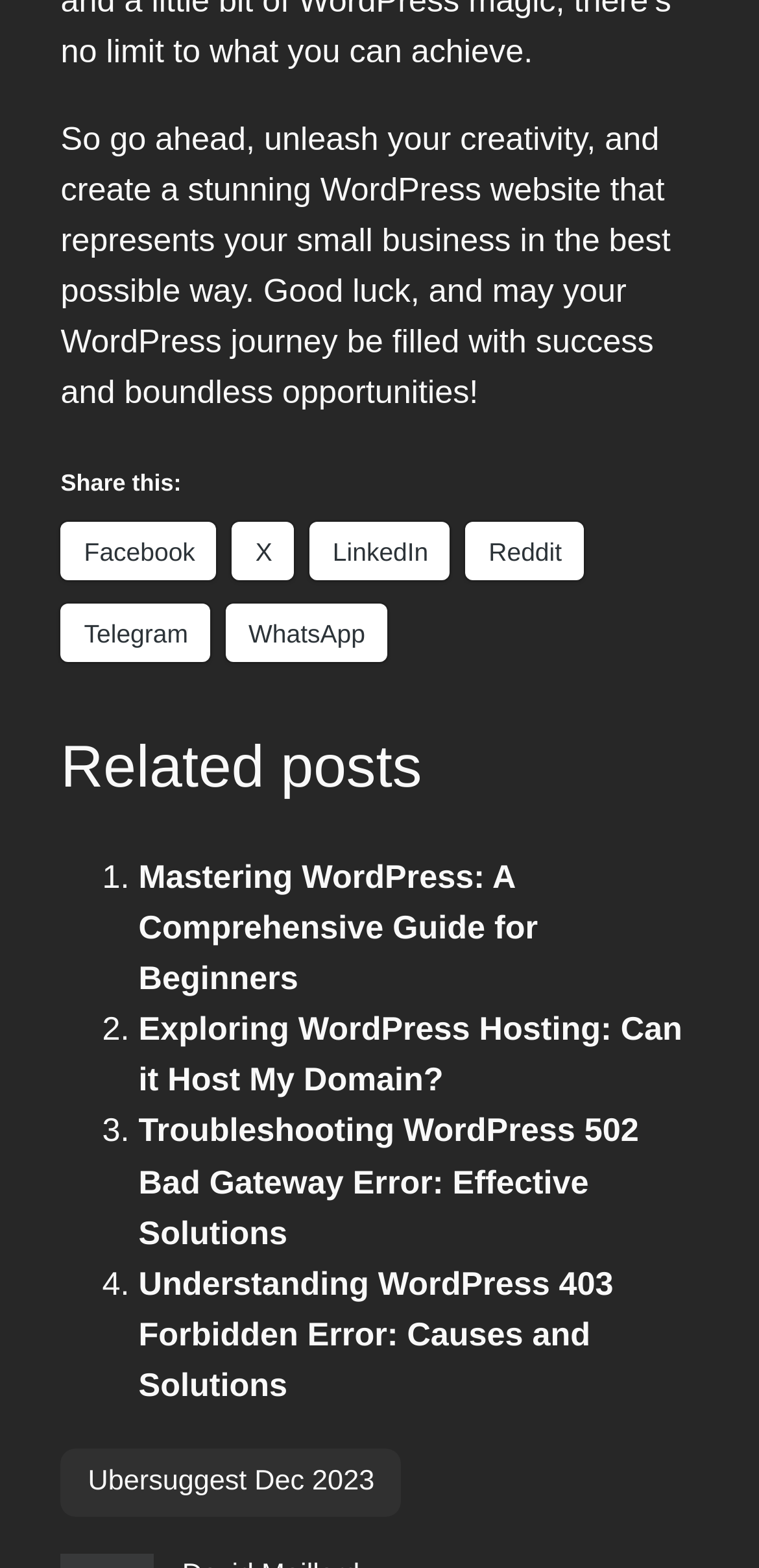Using the format (top-left x, top-left y, bottom-right x, bottom-right y), and given the element description, identify the bounding box coordinates within the screenshot: WhatsApp

[0.297, 0.384, 0.509, 0.422]